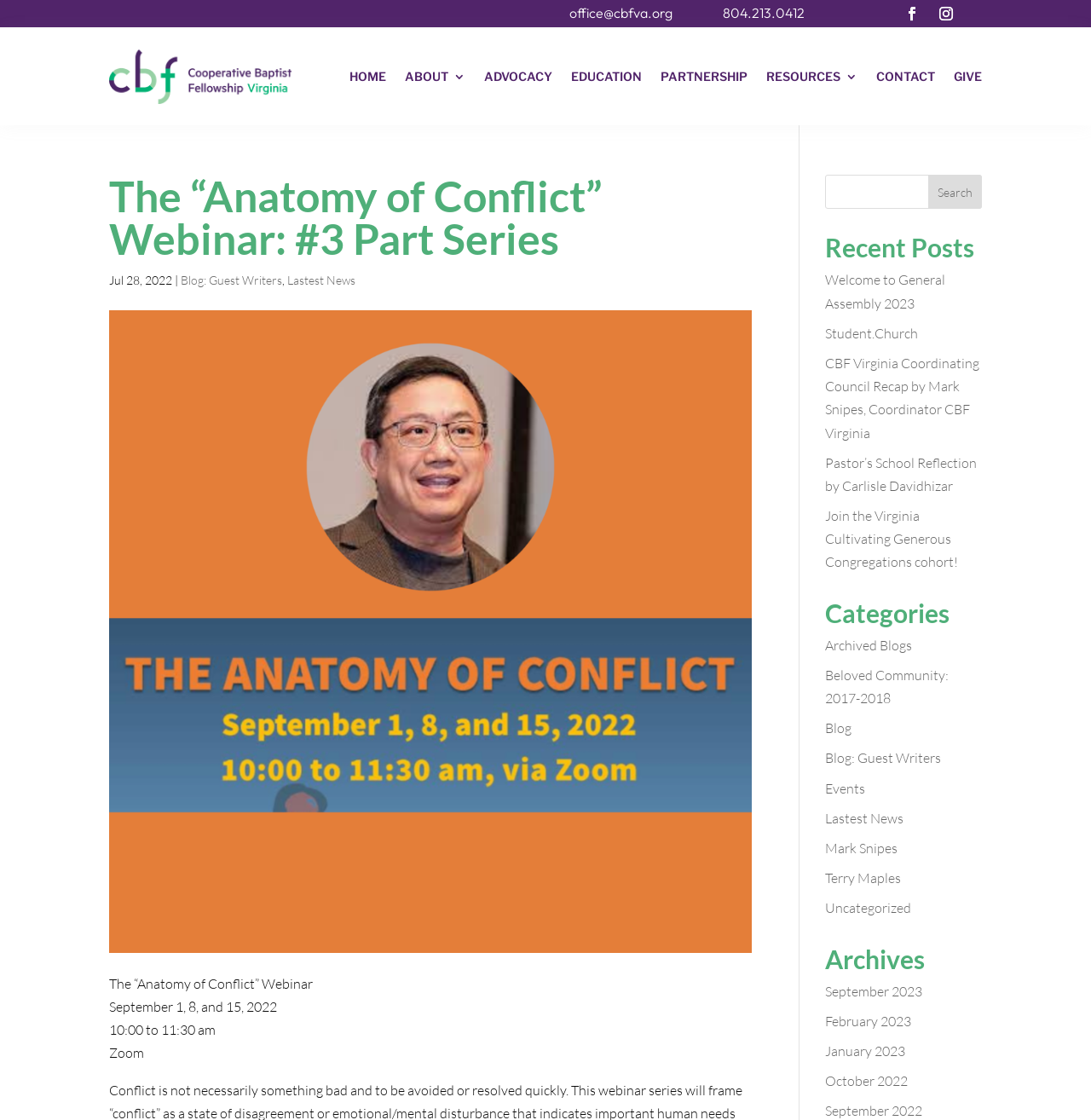Answer the question below in one word or phrase:
How many recent posts are listed?

5